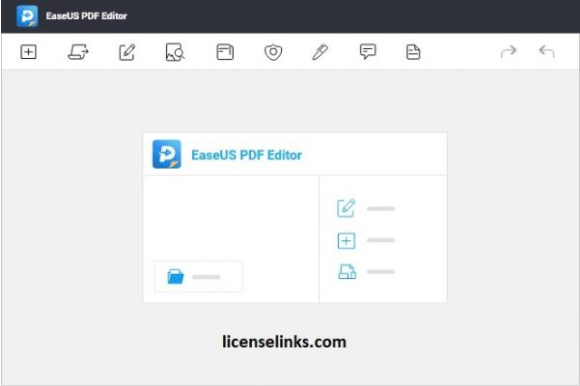Give a thorough explanation of the image.

The image showcases the user interface of the **EaseUS PDF Editor**. Prominently displayed at the top is the application logo, accompanied by the title "EaseUS PDF Editor" in a clean, modern font. Below the title, a control panel contains various icons representing tools for editing and managing PDF documents. These icons are intuitively arranged for easy access to functions such as editing, adding files, and organizing documents. The background is minimalistic, emphasizing functionality and user-friendliness, which caters especially to those who may be new to PDF editing tasks. Additionally, a watermark featuring the website "licenselinks.com" is placed near the bottom of the image, suggesting a source for licensing information or downloads related to the software.